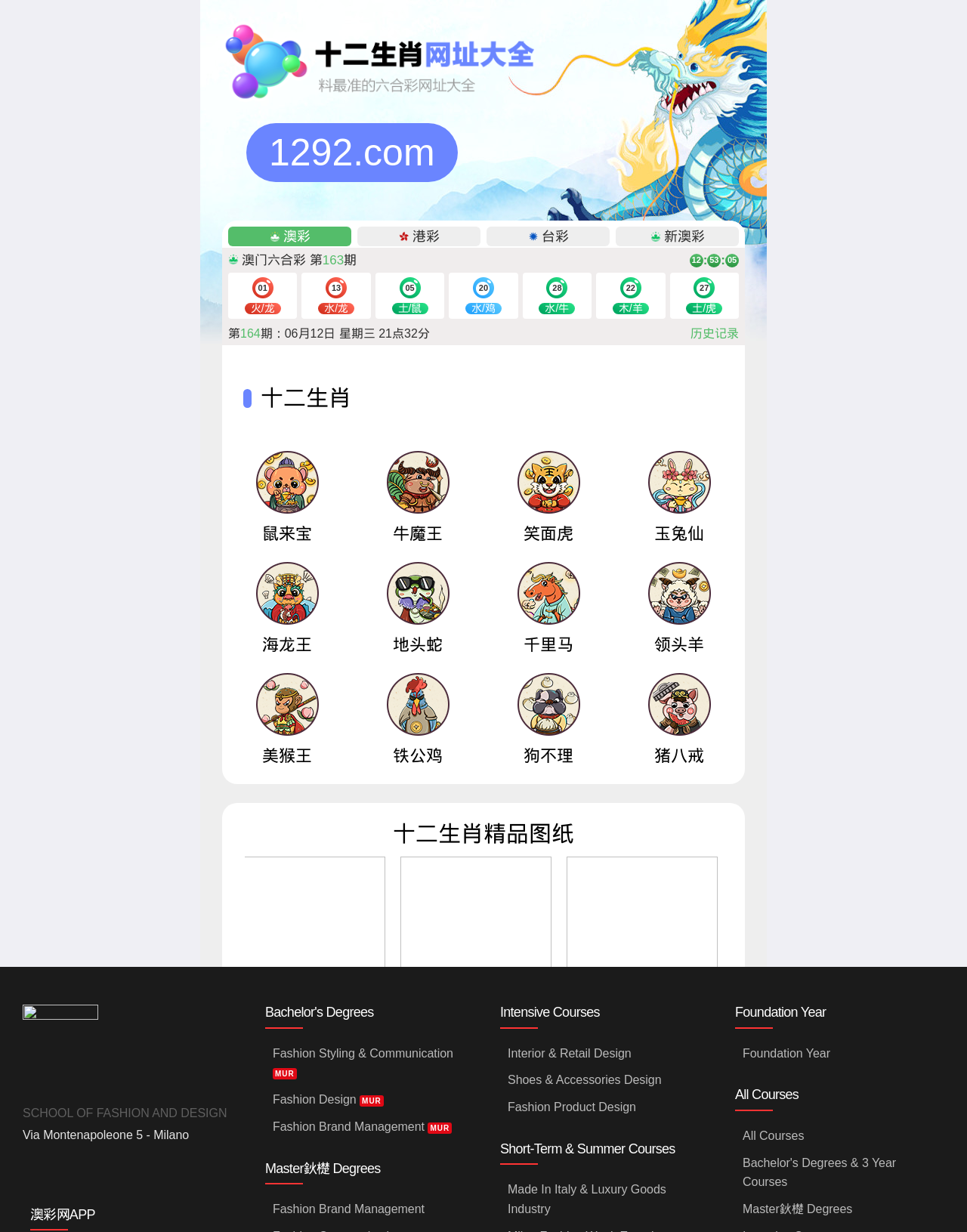Identify the bounding box coordinates of the clickable region necessary to fulfill the following instruction: "explore Fashion Brand Management". The bounding box coordinates should be four float numbers between 0 and 1, i.e., [left, top, right, bottom].

[0.282, 0.904, 0.483, 0.926]